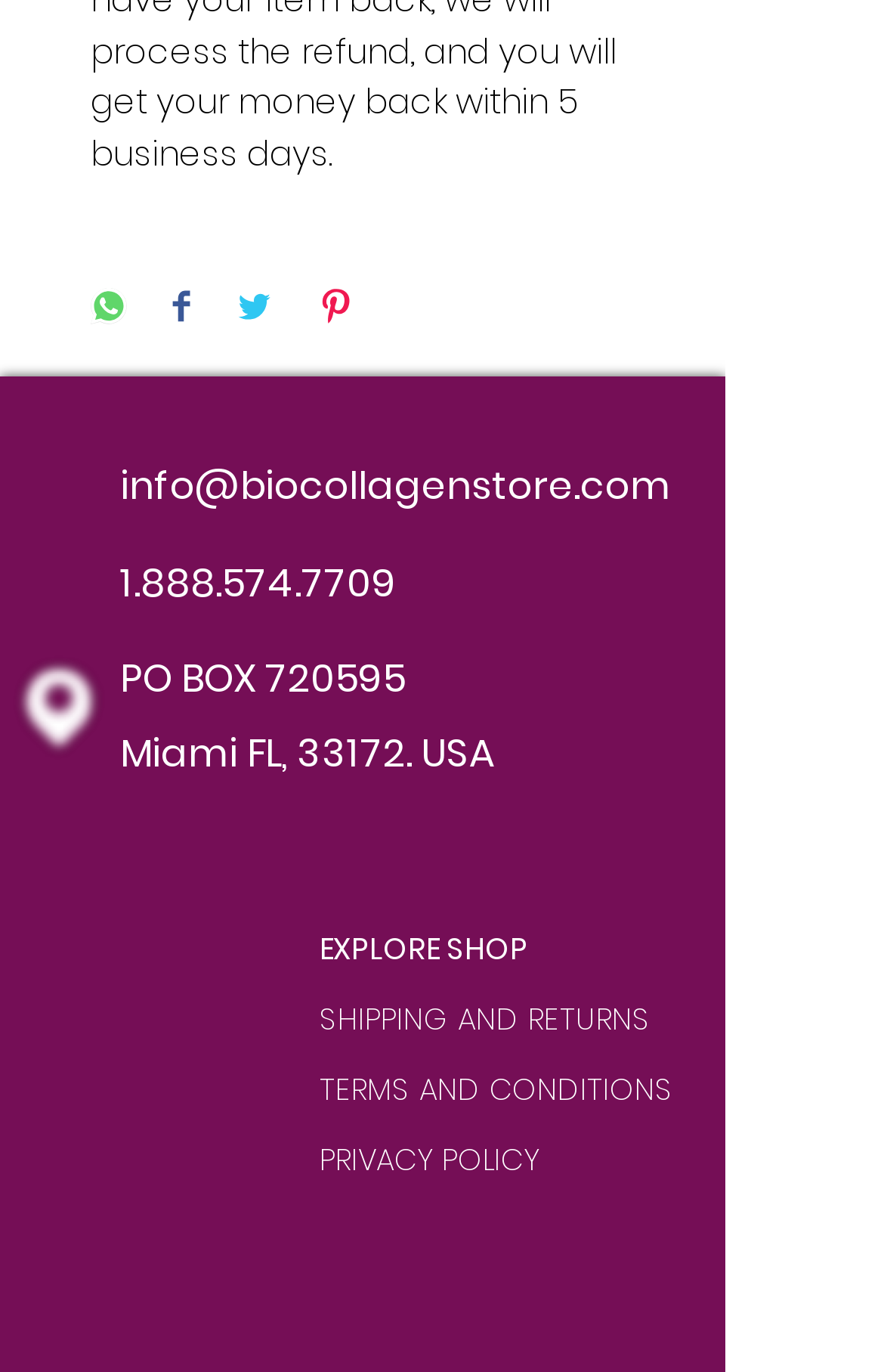Based on the image, please respond to the question with as much detail as possible:
What is the company's physical address?

I found the physical address 'PO BOX 720595, Miami FL, 33172. USA' listed under the 'Social Bar' section, which is likely the company's physical address.